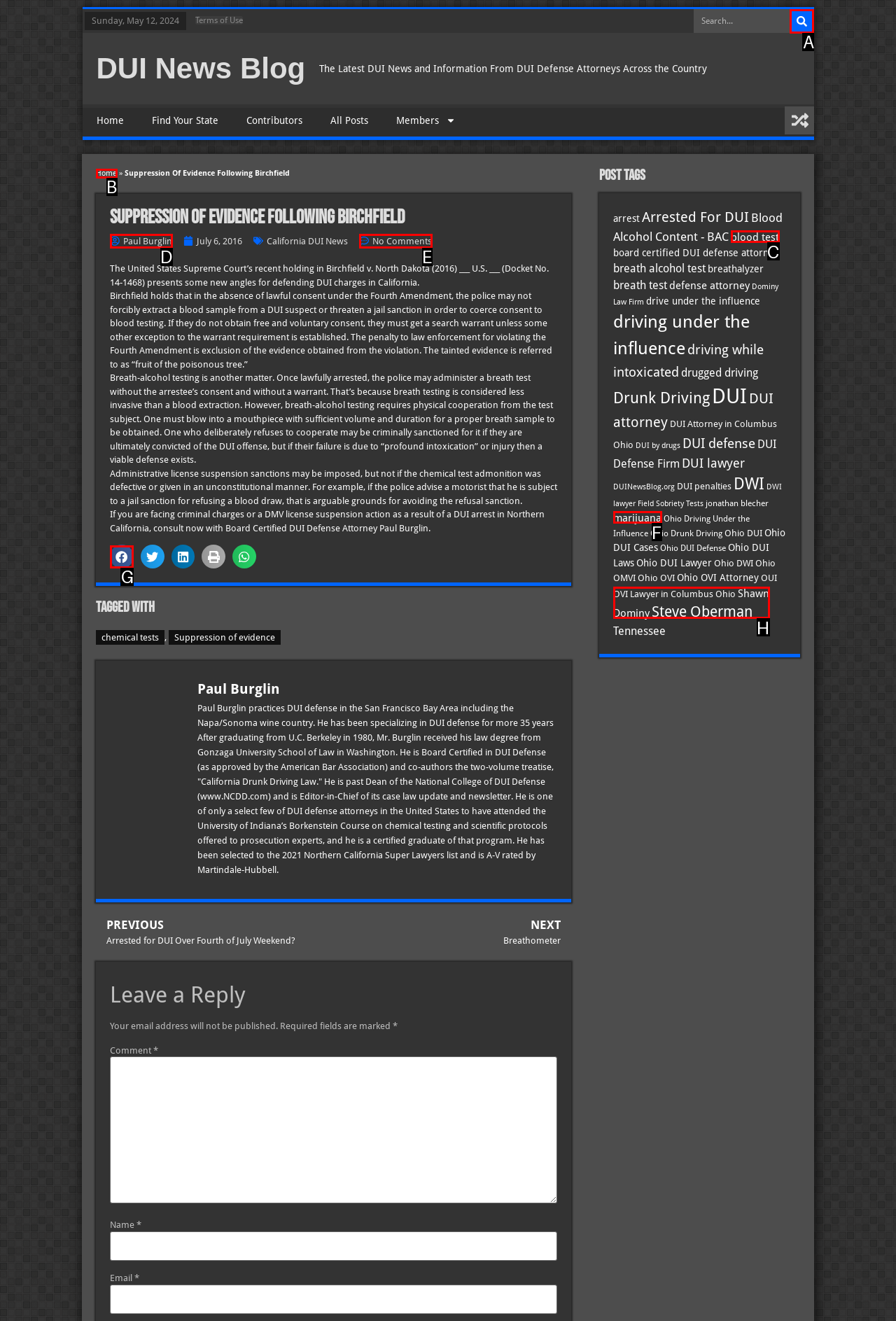Select the letter of the UI element that matches this task: Share this article on Facebook
Provide the answer as the letter of the correct choice.

G